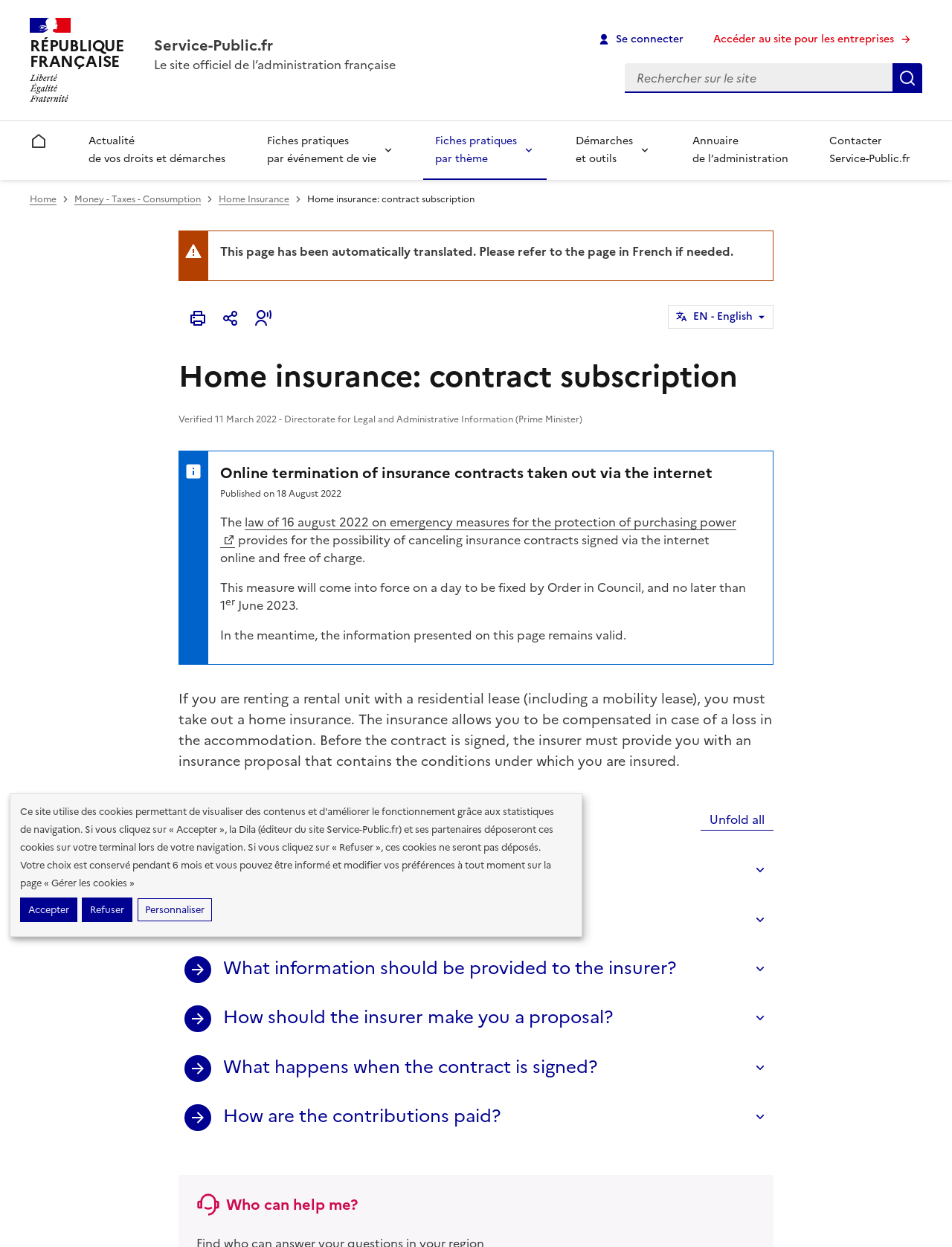Who needs to take out a home insurance? Analyze the screenshot and reply with just one word or a short phrase.

Renters with residential lease